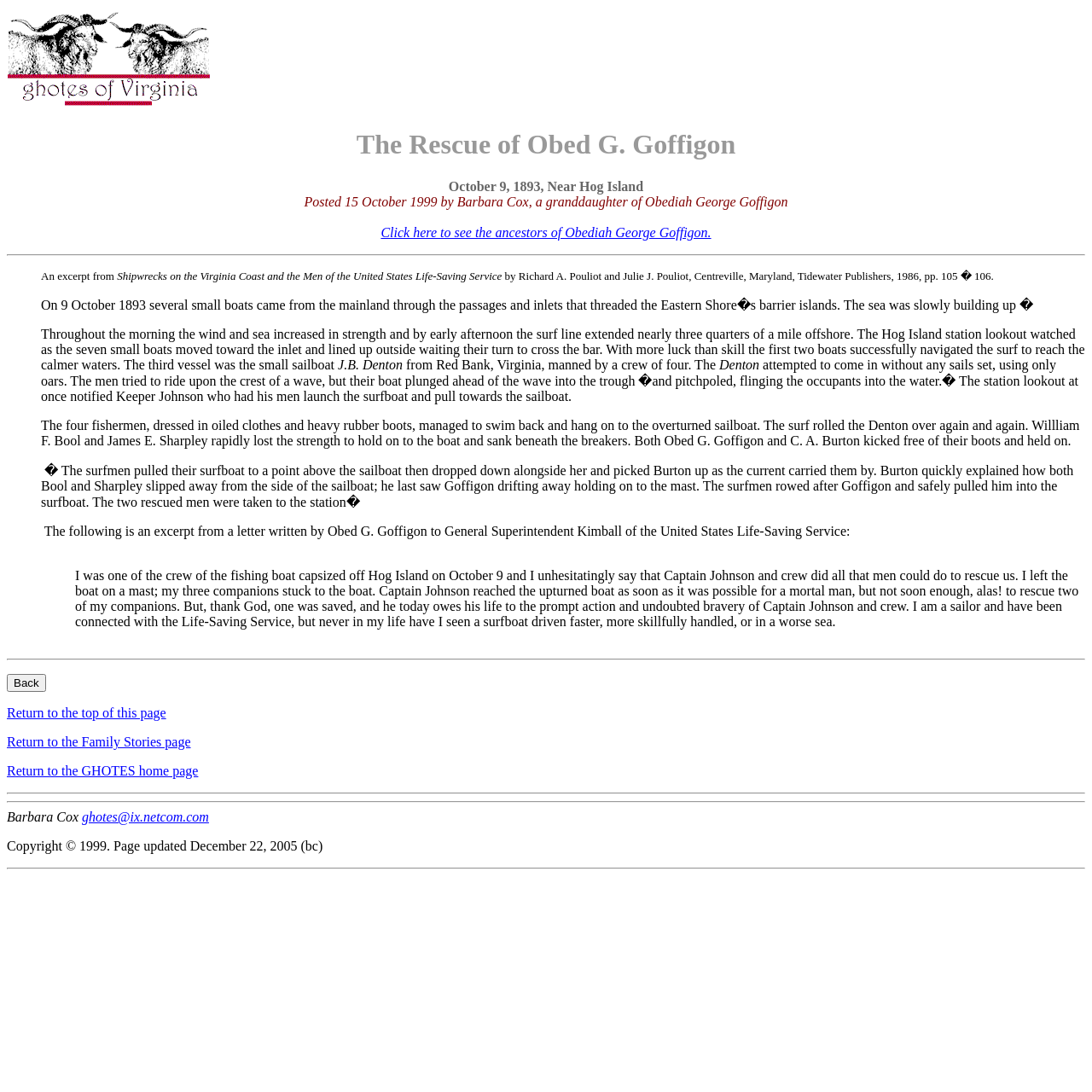Generate the text content of the main headline of the webpage.

The Rescue of Obed G. Goffigon